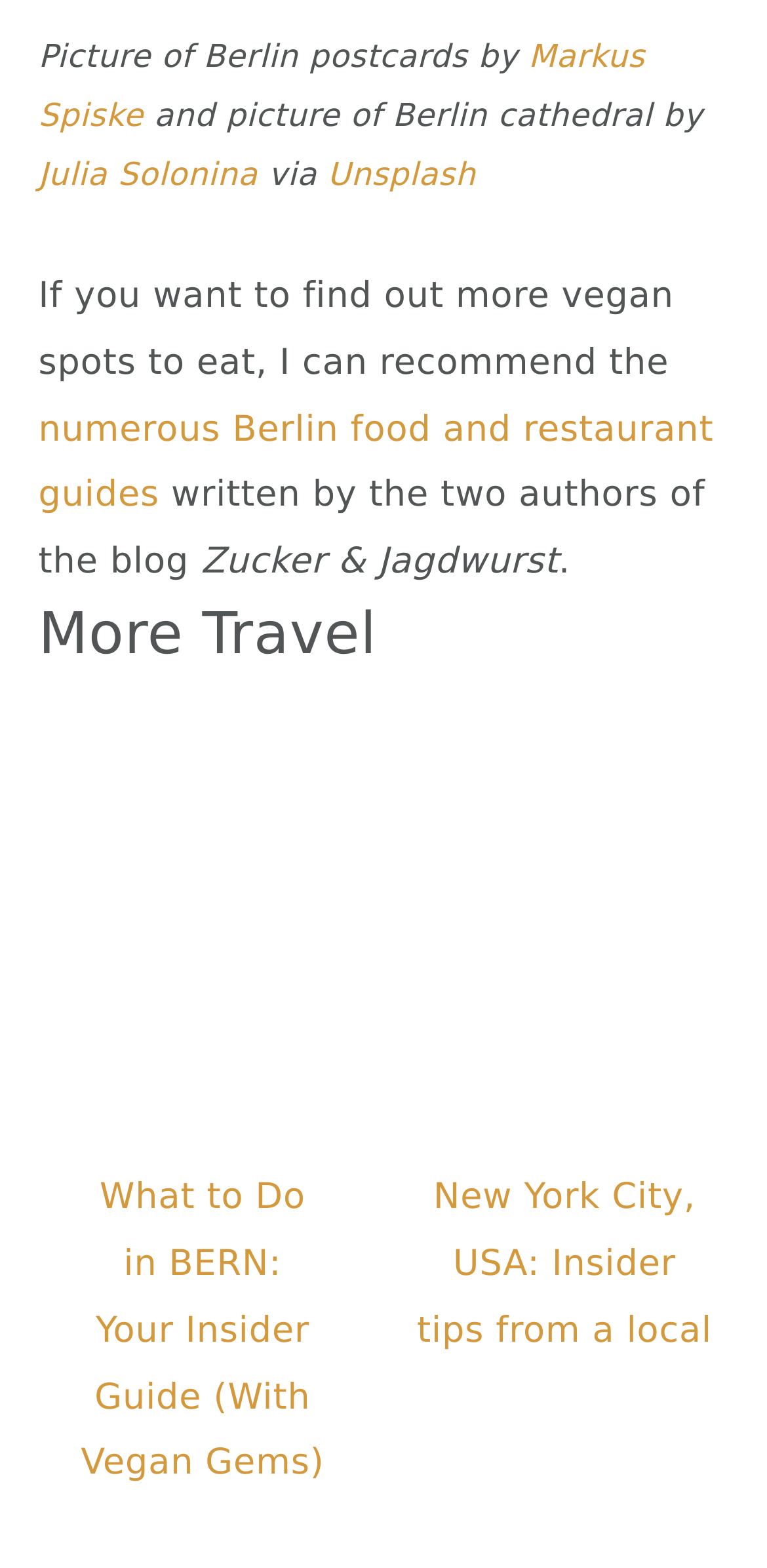What is the name of the photographer who took the picture of Berlin cathedral?
Please provide a single word or phrase based on the screenshot.

Julia Solonina